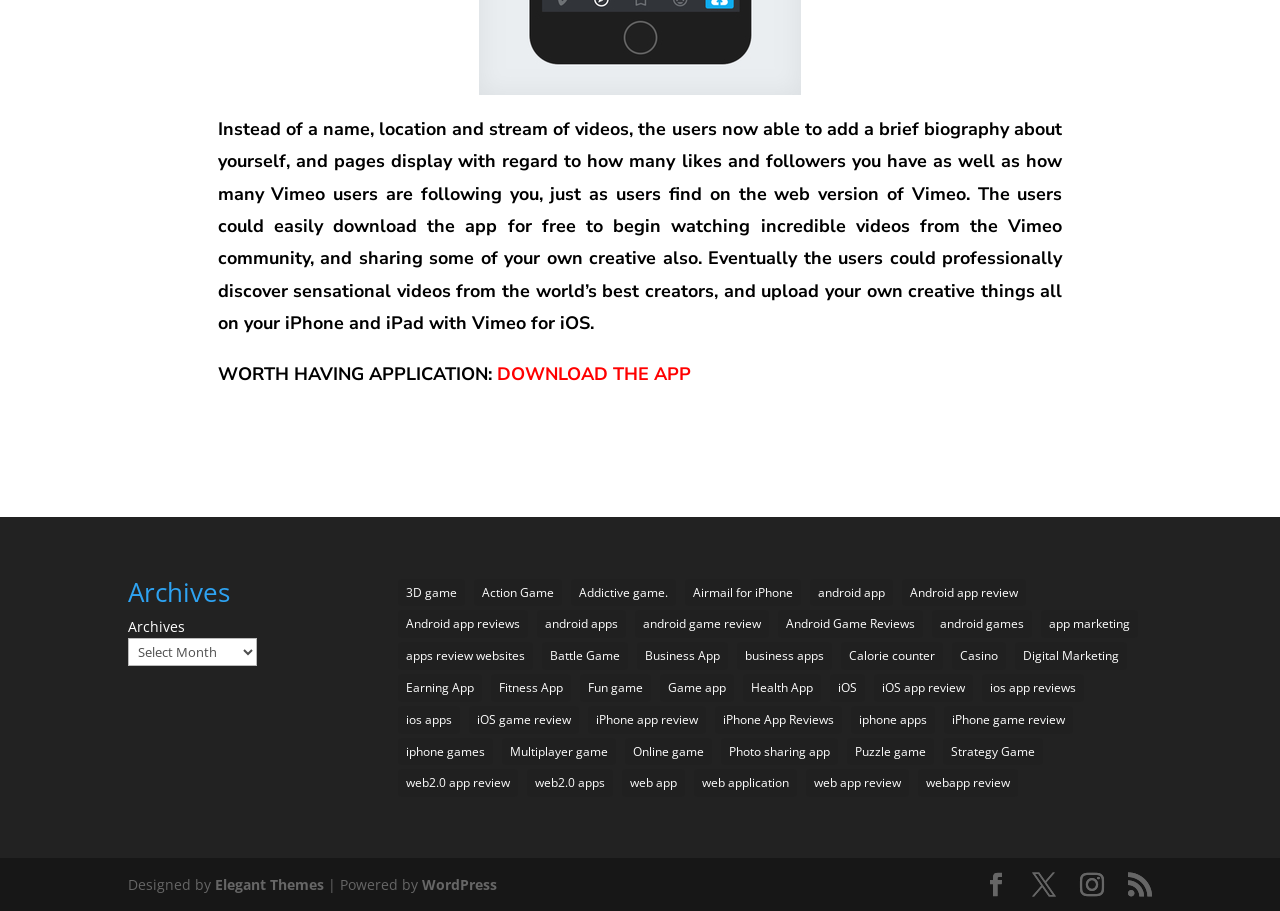What is the theme of the 'Strategy Game' category?
Look at the screenshot and provide an in-depth answer.

The 'Strategy Game' category is listed under the 'Archives' section, and its name suggests that it is a category related to games, specifically strategy games.